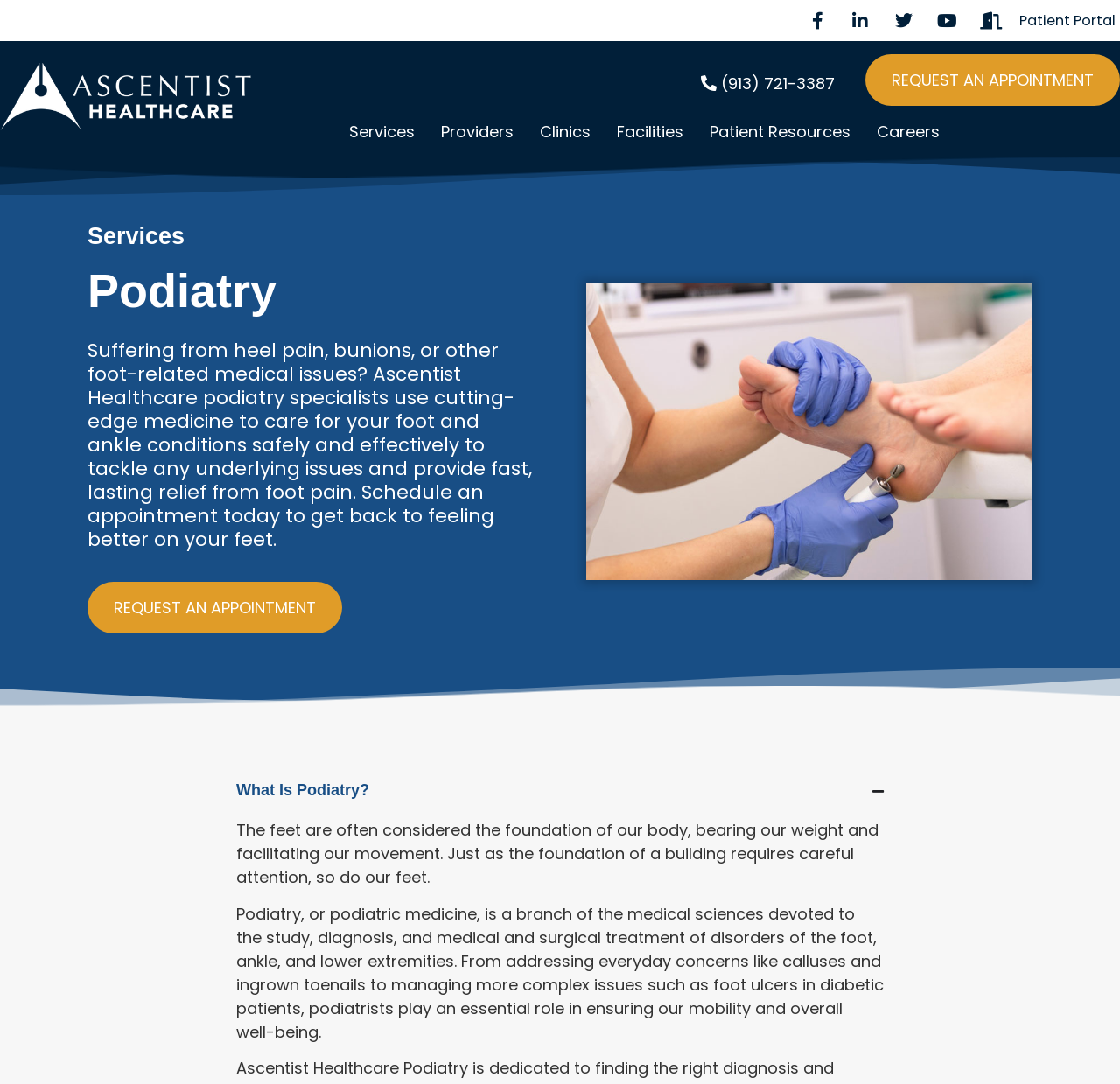Indicate the bounding box coordinates of the element that must be clicked to execute the instruction: "Expand the What Is Podiatry? section". The coordinates should be given as four float numbers between 0 and 1, i.e., [left, top, right, bottom].

[0.203, 0.713, 0.797, 0.747]